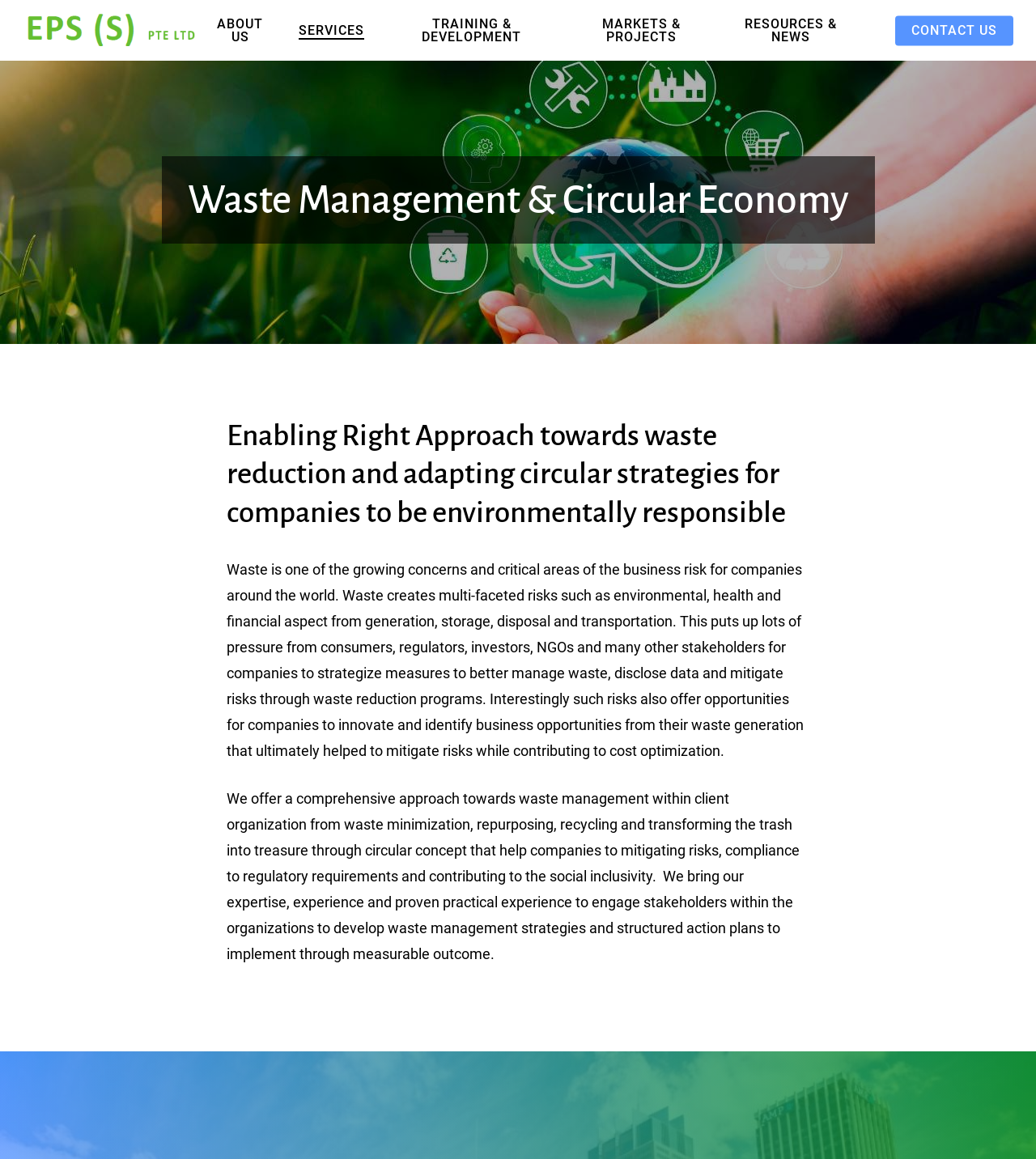Convey a detailed summary of the webpage, mentioning all key elements.

The webpage is about Waste Management and Circular Economy, with a focus on Environmental Protection Services (EPS). At the top left, there is a link and an image, both labeled "EPS". 

Below the EPS image, there is a navigation menu with six links: "ABOUT US", "SERVICES", "TRAINING & DEVELOPMENT", "MARKETS & PROJECTS", "RESOURCES & NEWS", and "CONTACT US", arranged horizontally from left to right.

The main content of the webpage is divided into three sections. The first section has a heading "Waste Management & Circular Economy" and a subheading that explains the importance of adopting circular strategies for waste reduction and environmental responsibility.

The second section has a paragraph of text that discusses the risks associated with waste generation, including environmental, health, and financial risks, and the pressure from various stakeholders for companies to manage waste effectively.

The third section has another paragraph of text that describes the comprehensive approach offered by the company towards waste management, including waste minimization, repurposing, recycling, and transforming waste into valuable resources through circular concepts. This approach helps companies mitigate risks, comply with regulatory requirements, and contribute to social inclusivity.

At the bottom right of the webpage, there is a small link with no label.